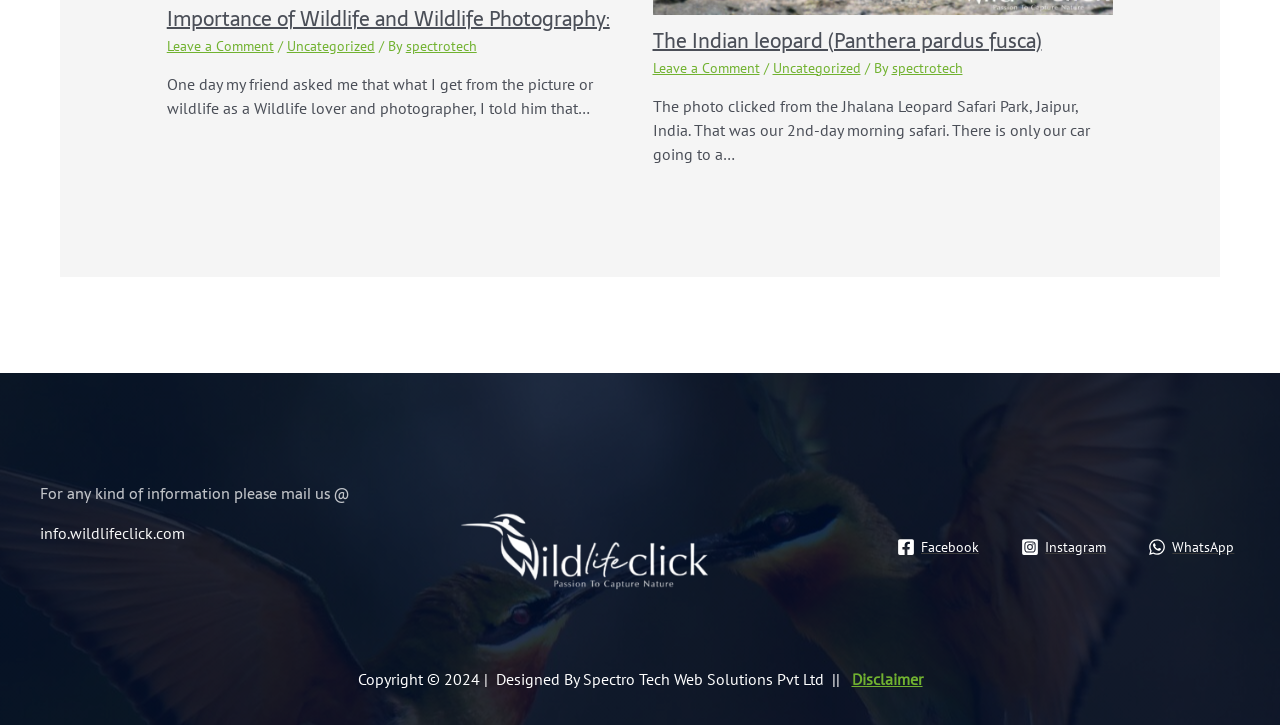Please identify the bounding box coordinates of where to click in order to follow the instruction: "Click on the 'CONTACT' link".

None